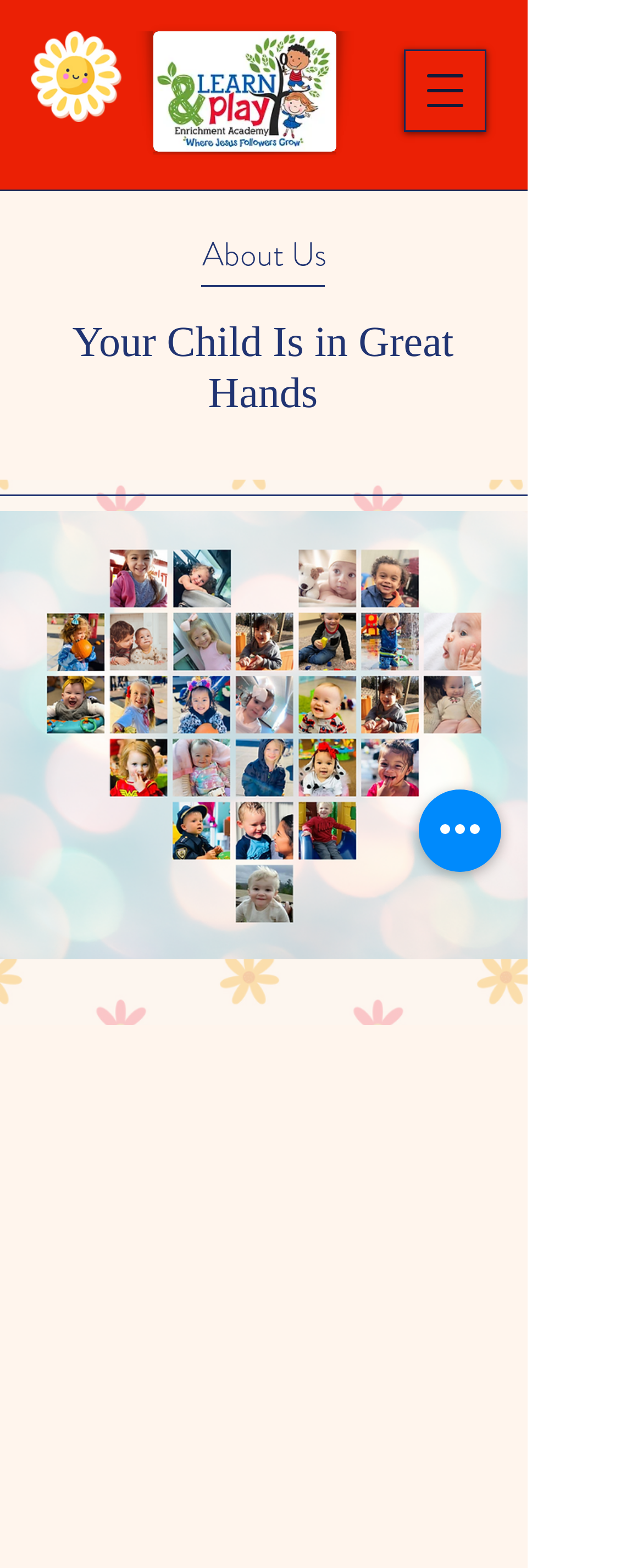Is there a navigation menu on the page?
Use the screenshot to answer the question with a single word or phrase.

Yes